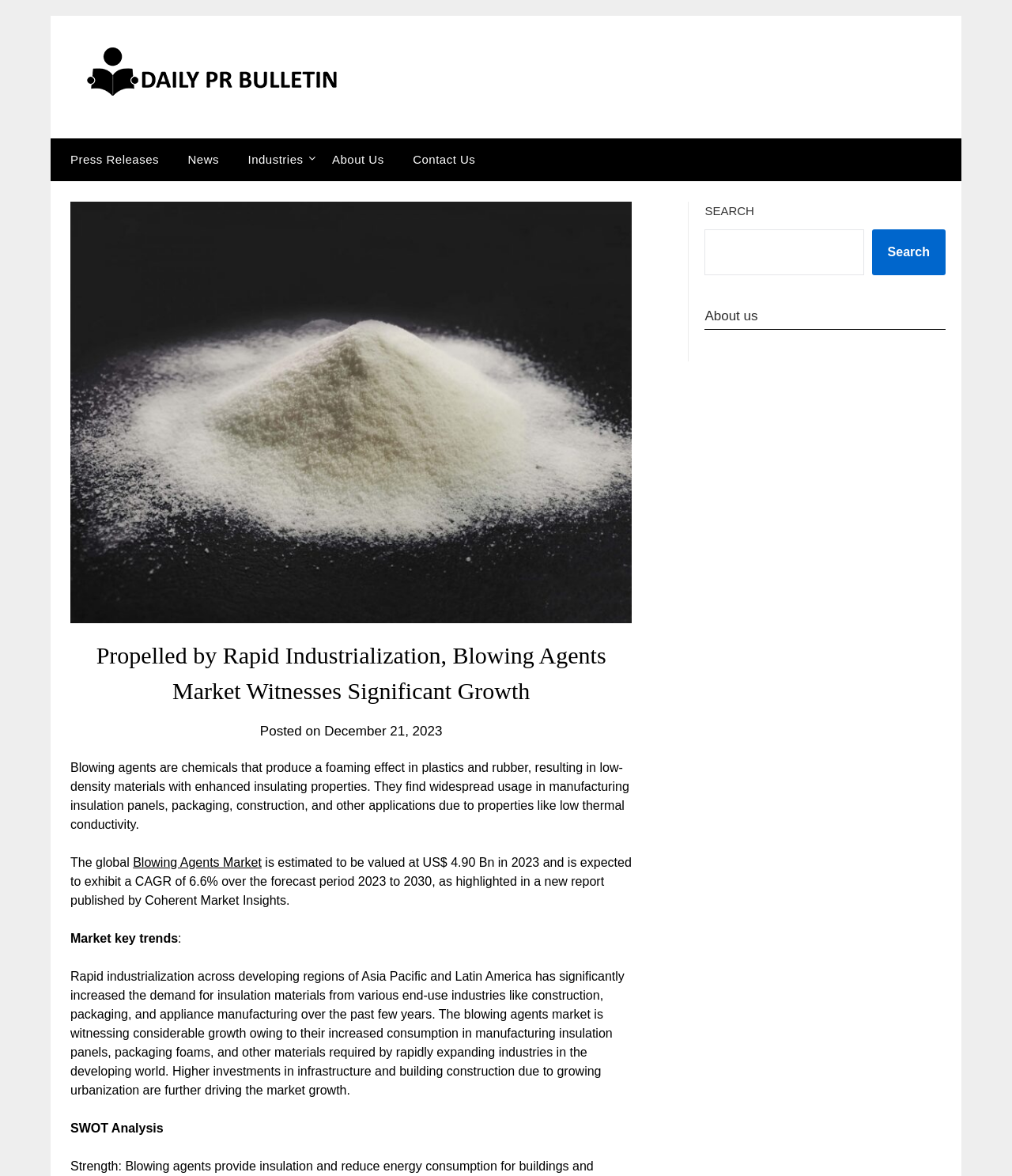What is the main heading displayed on the webpage? Please provide the text.

Propelled by Rapid Industrialization, Blowing Agents Market Witnesses Significant Growth